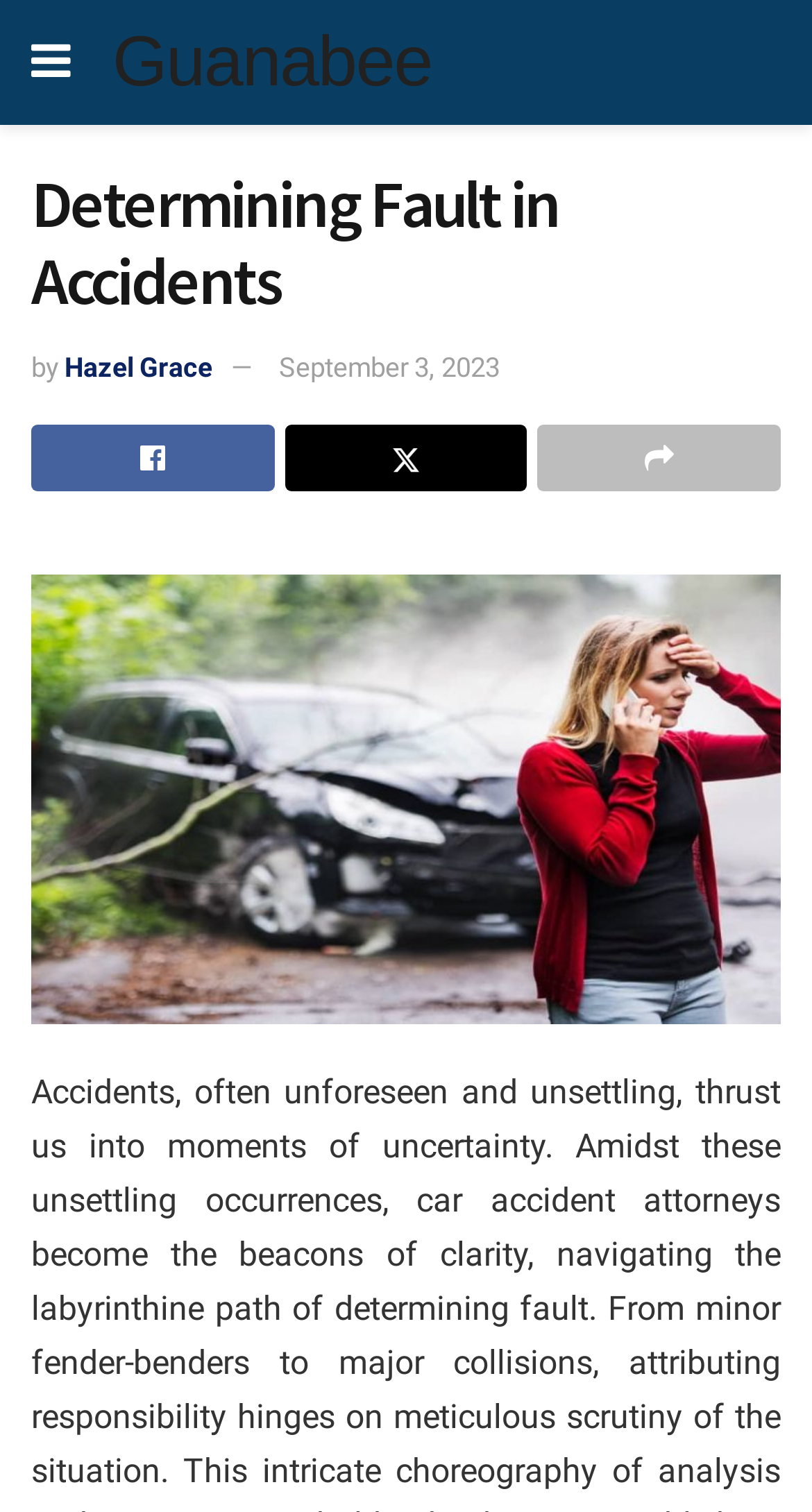Is there an image in the article?
Using the image as a reference, give a one-word or short phrase answer.

Yes